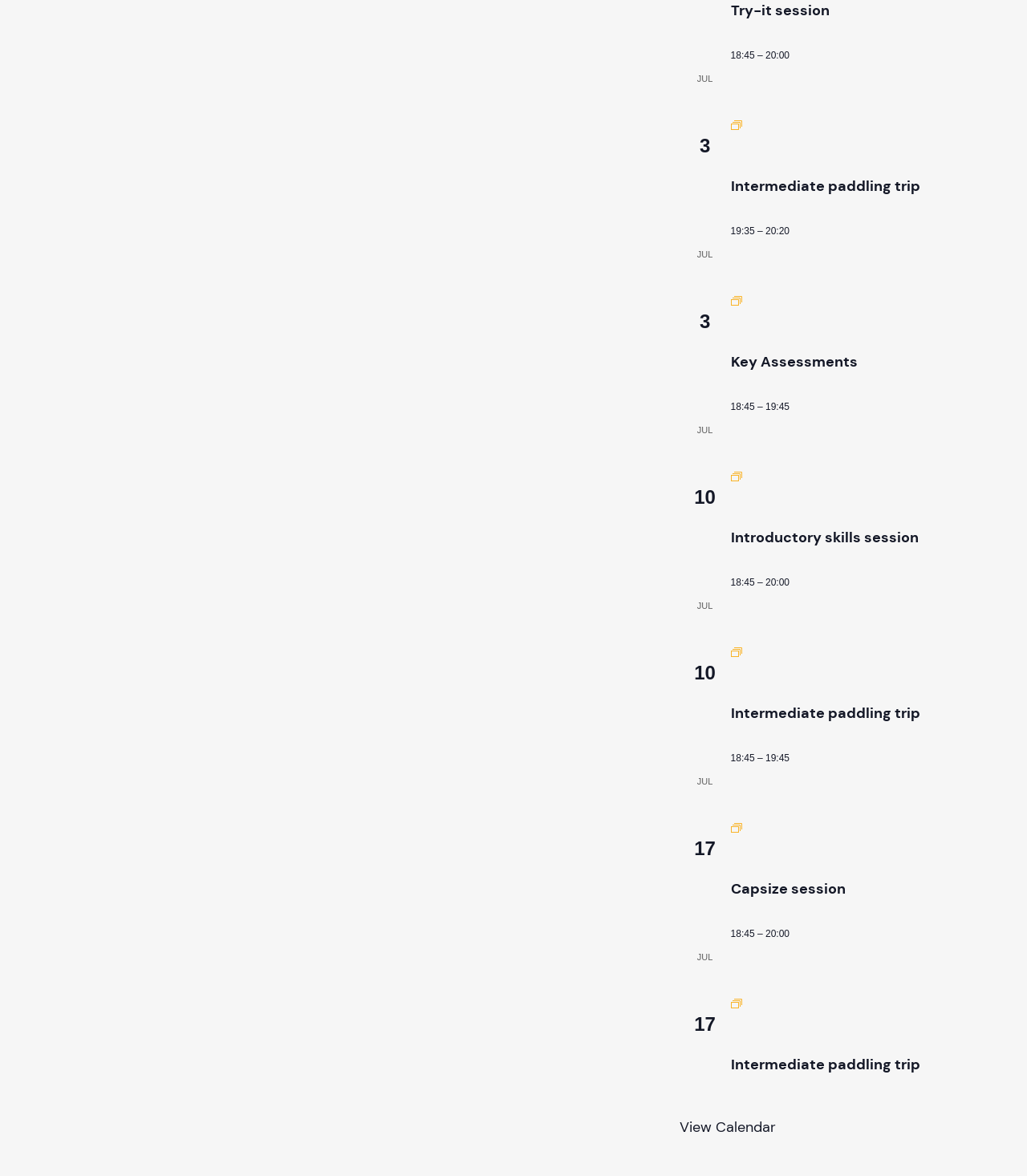Determine the bounding box for the UI element described here: "Intermediate paddling trip".

[0.711, 0.877, 0.896, 0.914]